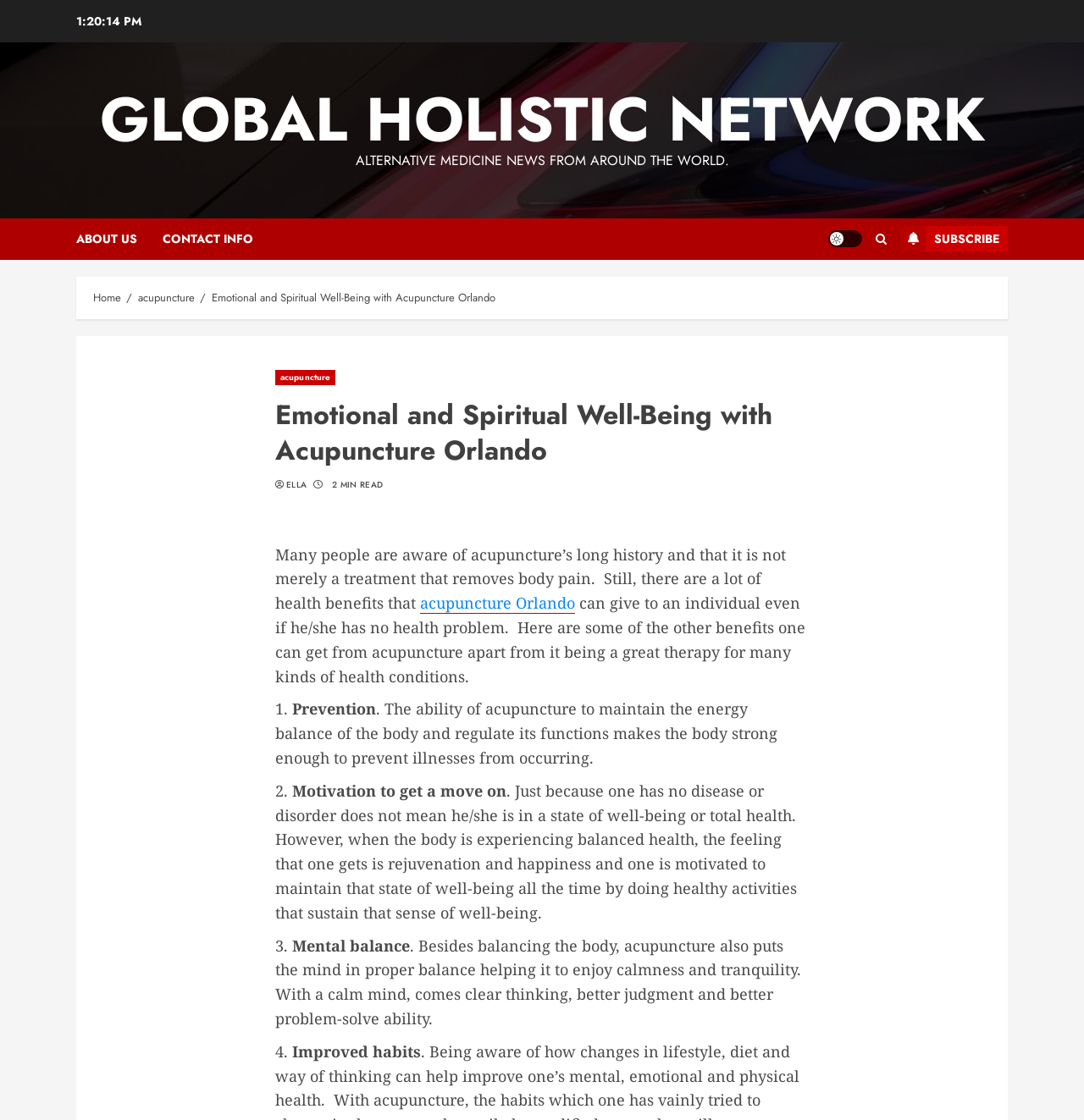Determine the bounding box coordinates of the clickable element to achieve the following action: 'Learn about acupuncture'. Provide the coordinates as four float values between 0 and 1, formatted as [left, top, right, bottom].

[0.254, 0.331, 0.309, 0.344]